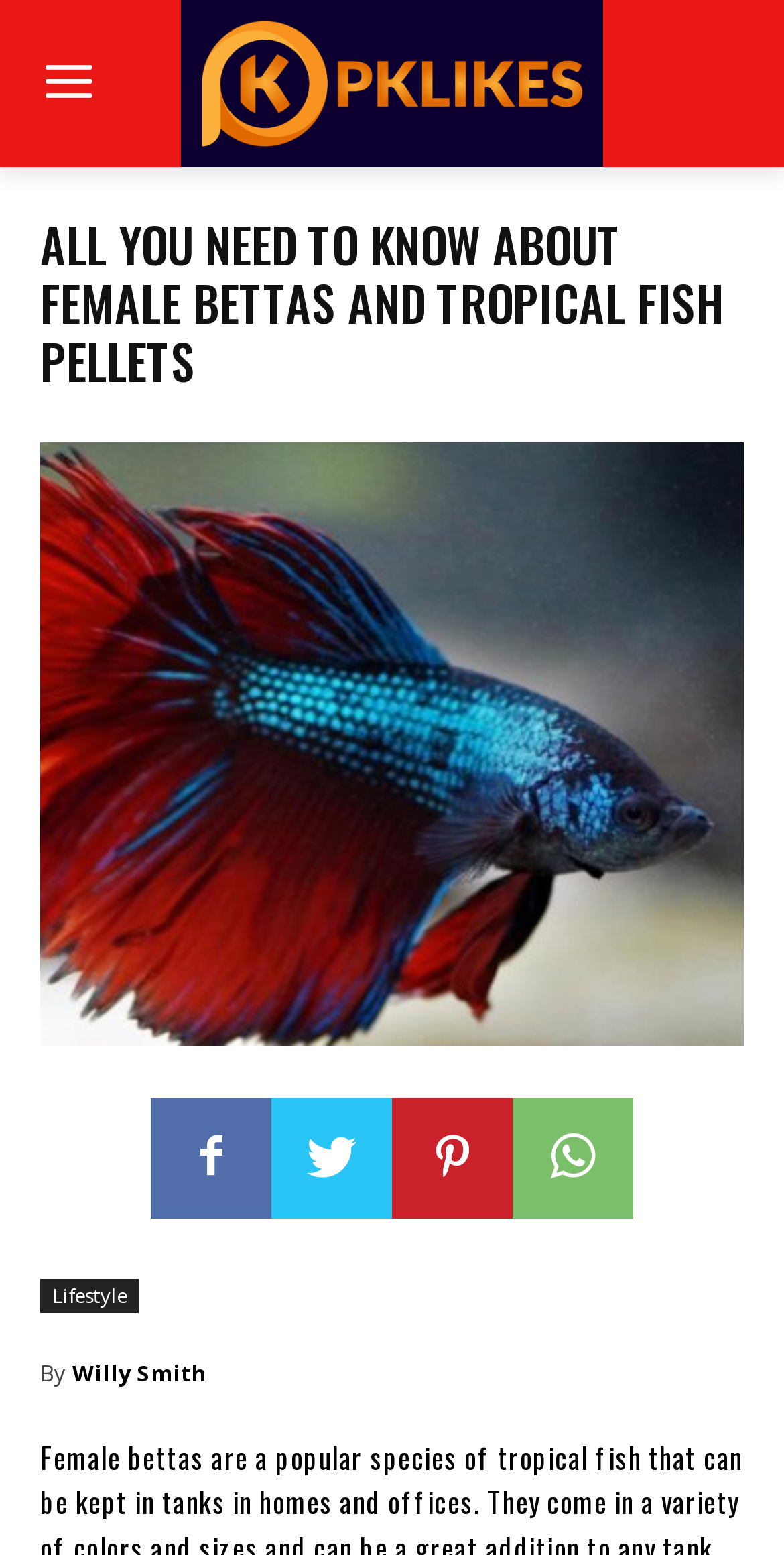Answer with a single word or phrase: 
What is the topic of the article?

Female Bettas and Tropical Fish Pellets